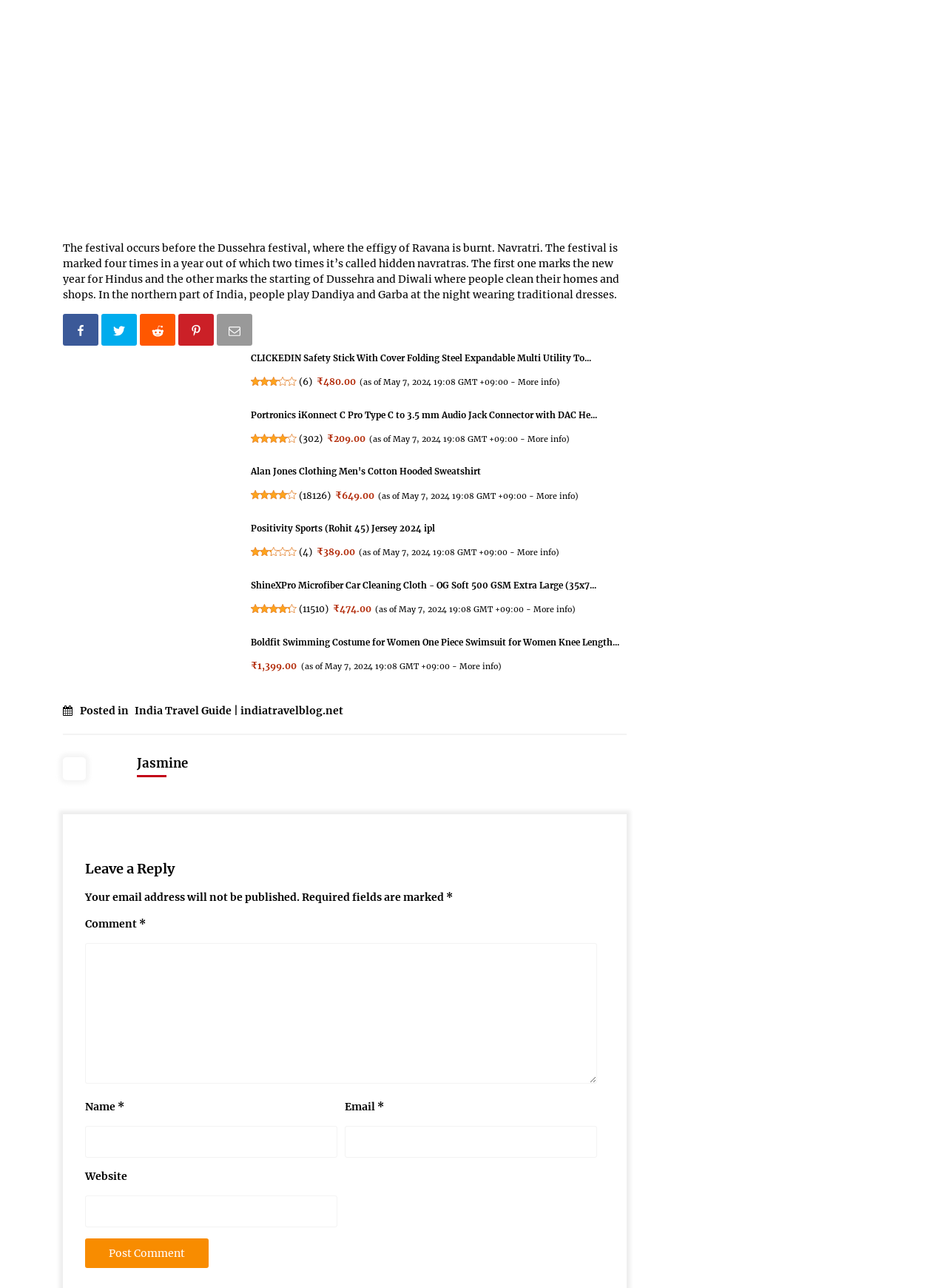How many reviews are there for the Alan Jones Clothing Men's Cotton Hooded Sweatshirt?
Refer to the image and give a detailed answer to the question.

I found the number of reviews for the Alan Jones Clothing Men's Cotton Hooded Sweatshirt by looking at the text next to the rating, which says '(18126)'.